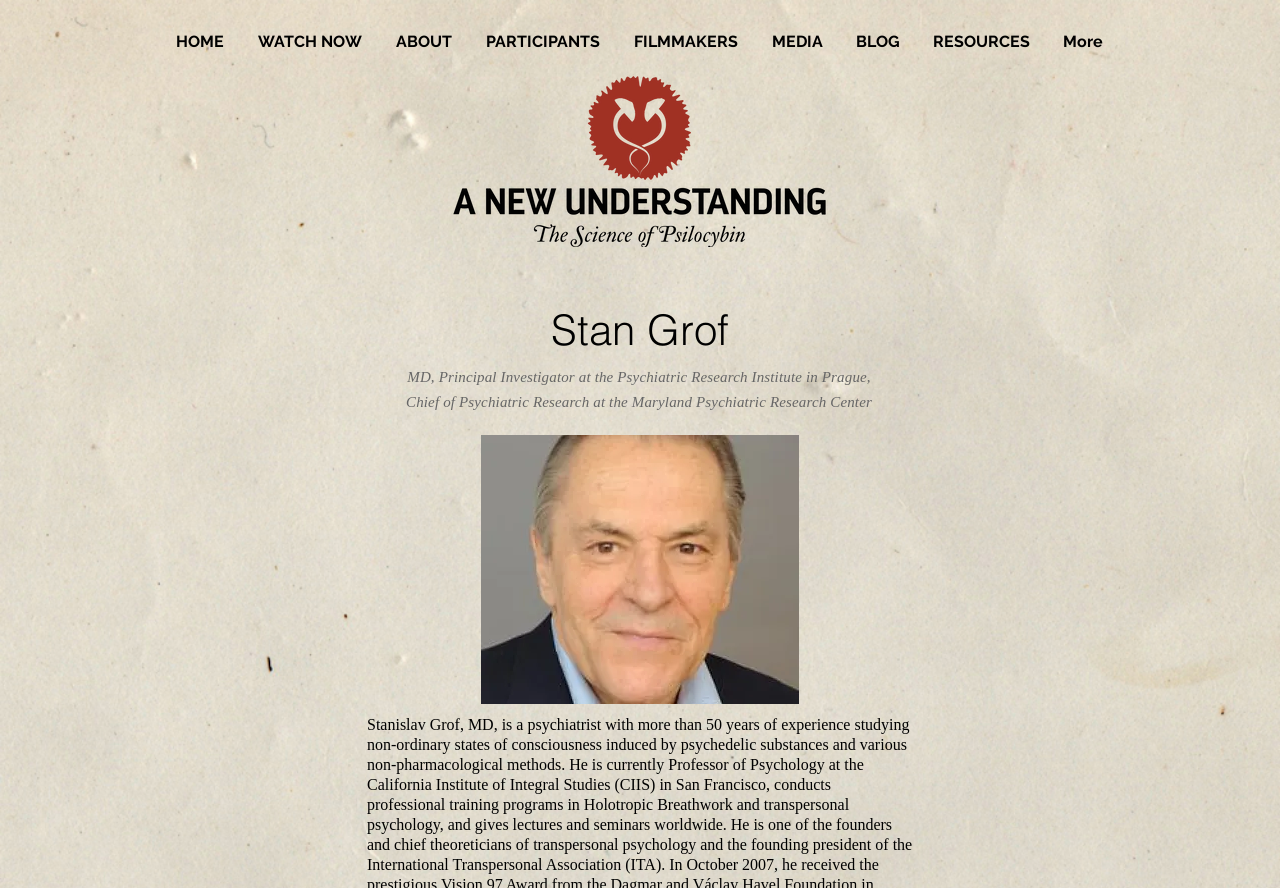Provide your answer in a single word or phrase: 
What is the profession of Stan Grof?

MD, Principal Investigator